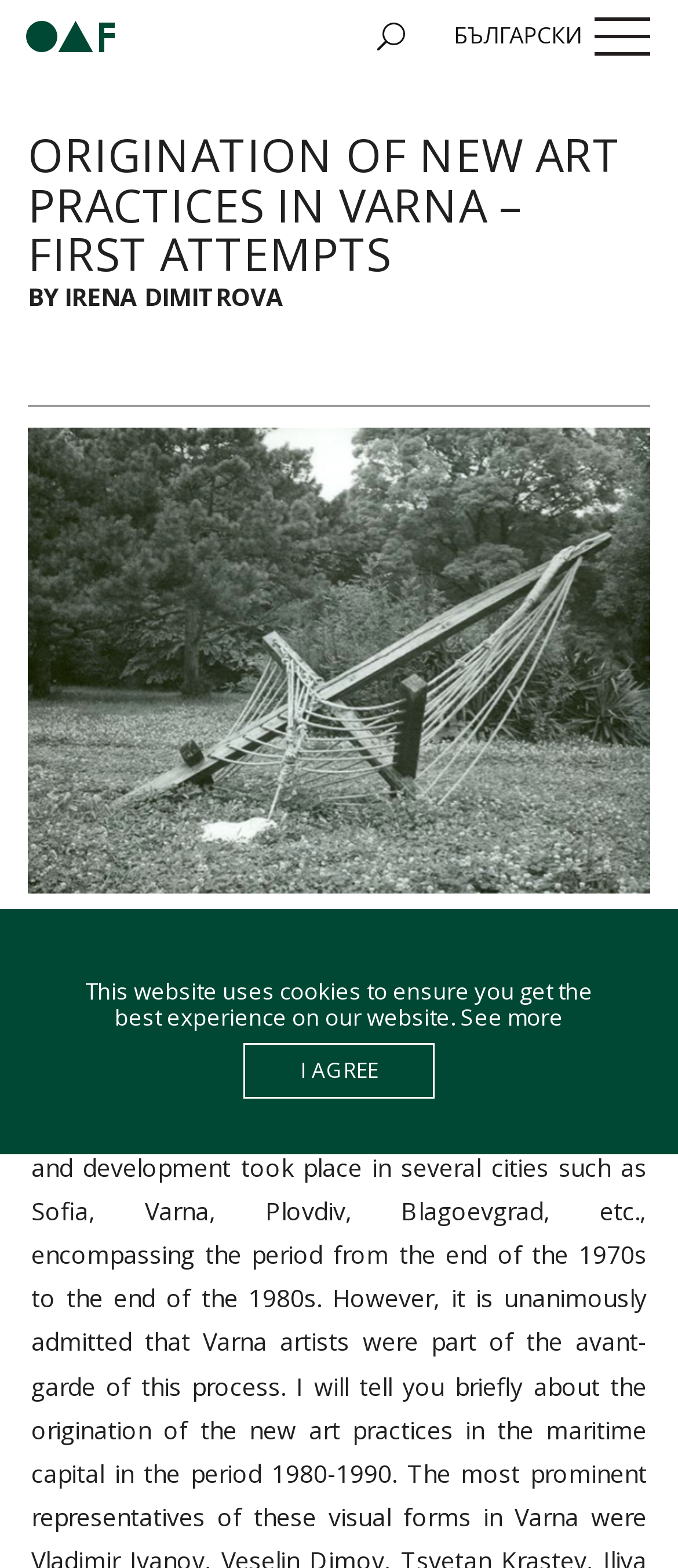Find the coordinates for the bounding box of the element with this description: "parent_node: БЪЛГАРСКИ".

[0.877, 0.001, 0.969, 0.045]